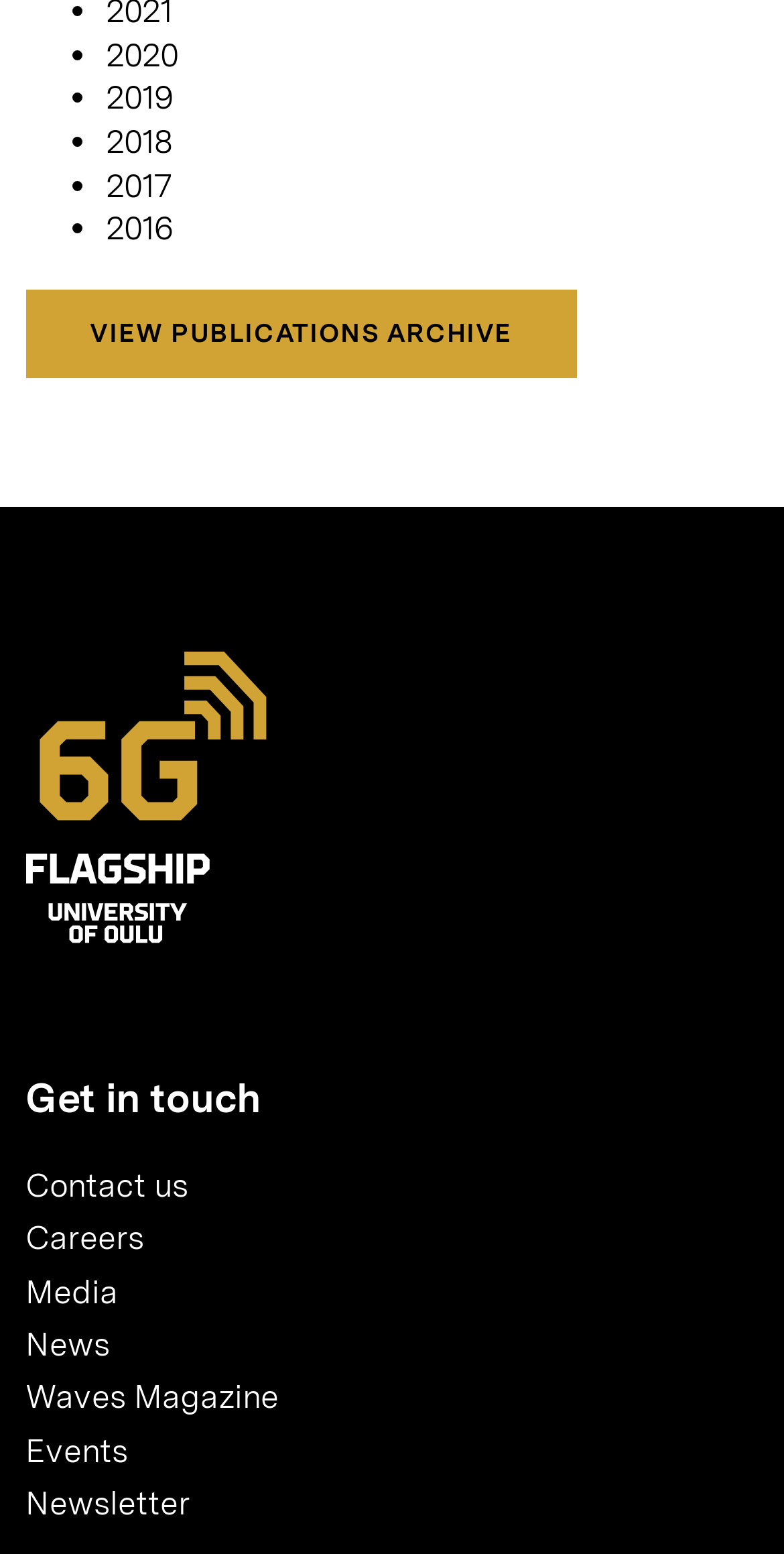Determine the bounding box coordinates of the element's region needed to click to follow the instruction: "Contact us". Provide these coordinates as four float numbers between 0 and 1, formatted as [left, top, right, bottom].

[0.033, 0.746, 0.926, 0.78]